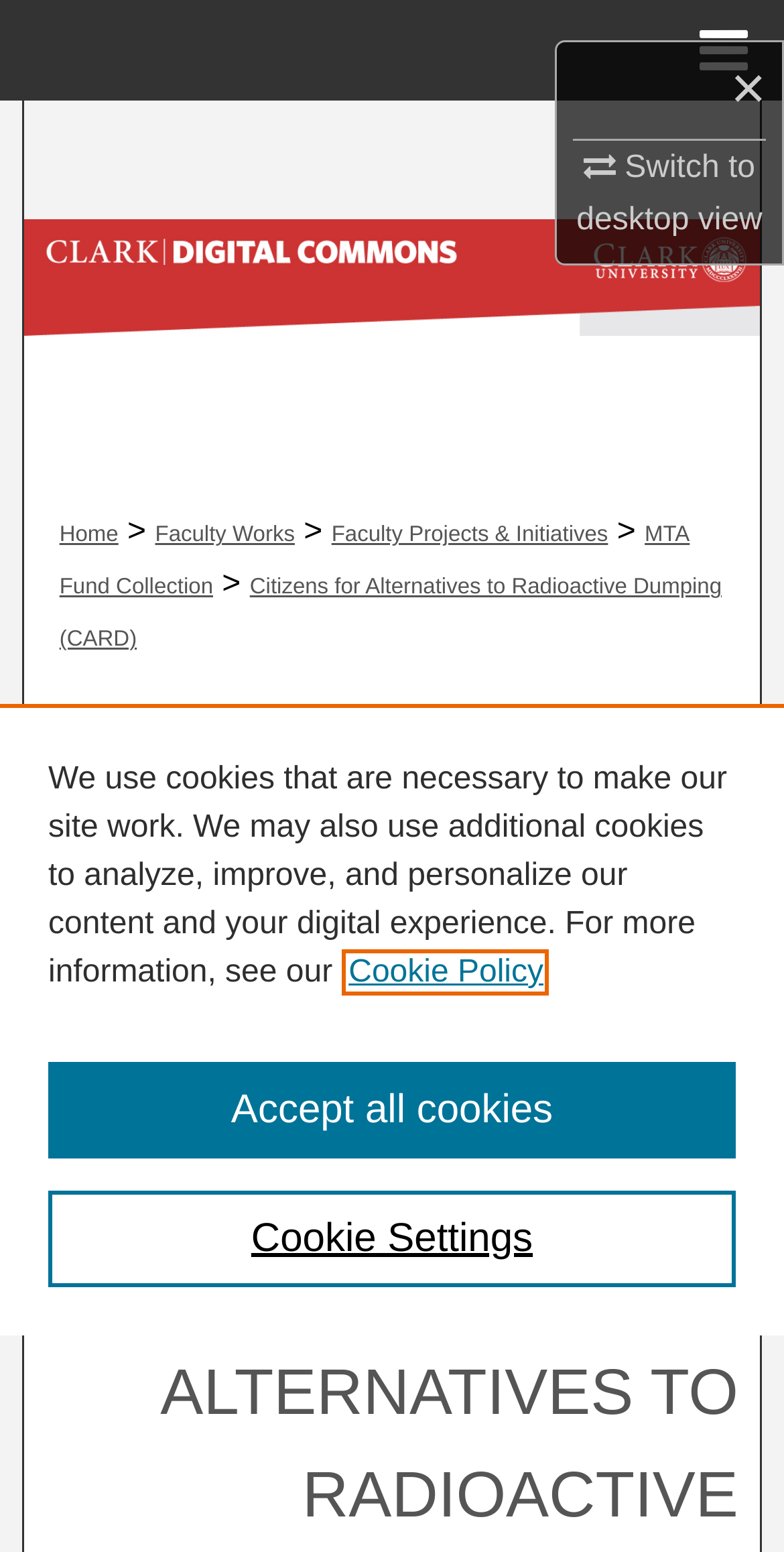Determine the bounding box coordinates for the UI element matching this description: "Cookie Policy".

[0.445, 0.616, 0.693, 0.638]